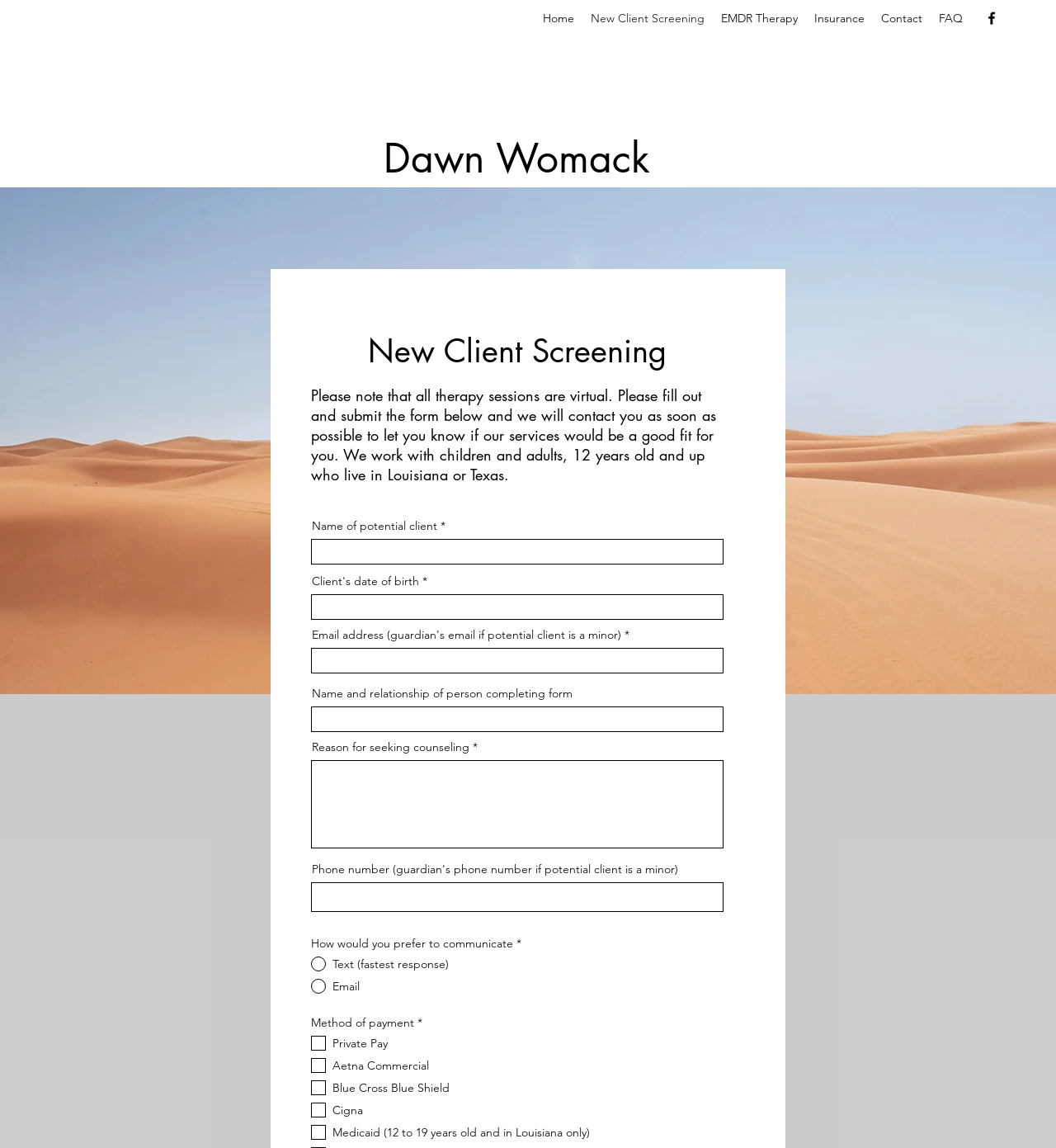Write an elaborate caption that captures the essence of the webpage.

This webpage is about new client screening for Dawn Michael, a therapist. At the top, there is a navigation bar with links to different sections of the website, including "Home", "New Client Screening", "EMDR Therapy", "Insurance", "Contact", and "FAQ". 

To the right of the navigation bar, there is a social media link to Facebook. Below the navigation bar, the therapist's name, "Dawn Womack", is displayed prominently. 

The main content of the page is a form for new clients to fill out. The form is headed by a title "New Client Screening" and a paragraph explaining that all therapy sessions are virtual and that the form should be submitted to determine if the therapist's services would be a good fit. 

The form consists of several fields, including text boxes to enter the name of the potential client, their date of birth, email address, and phone number. There are also fields to enter the name and relationship of the person completing the form, the reason for seeking counseling, and a preferred method of communication. 

Additionally, there are checkboxes to select the client's insurance provider, including private pay, Aetna Commercial, Blue Cross Blue Shield, Cigna, and Medicaid for clients between 12 to 19 years old in Louisiana only.